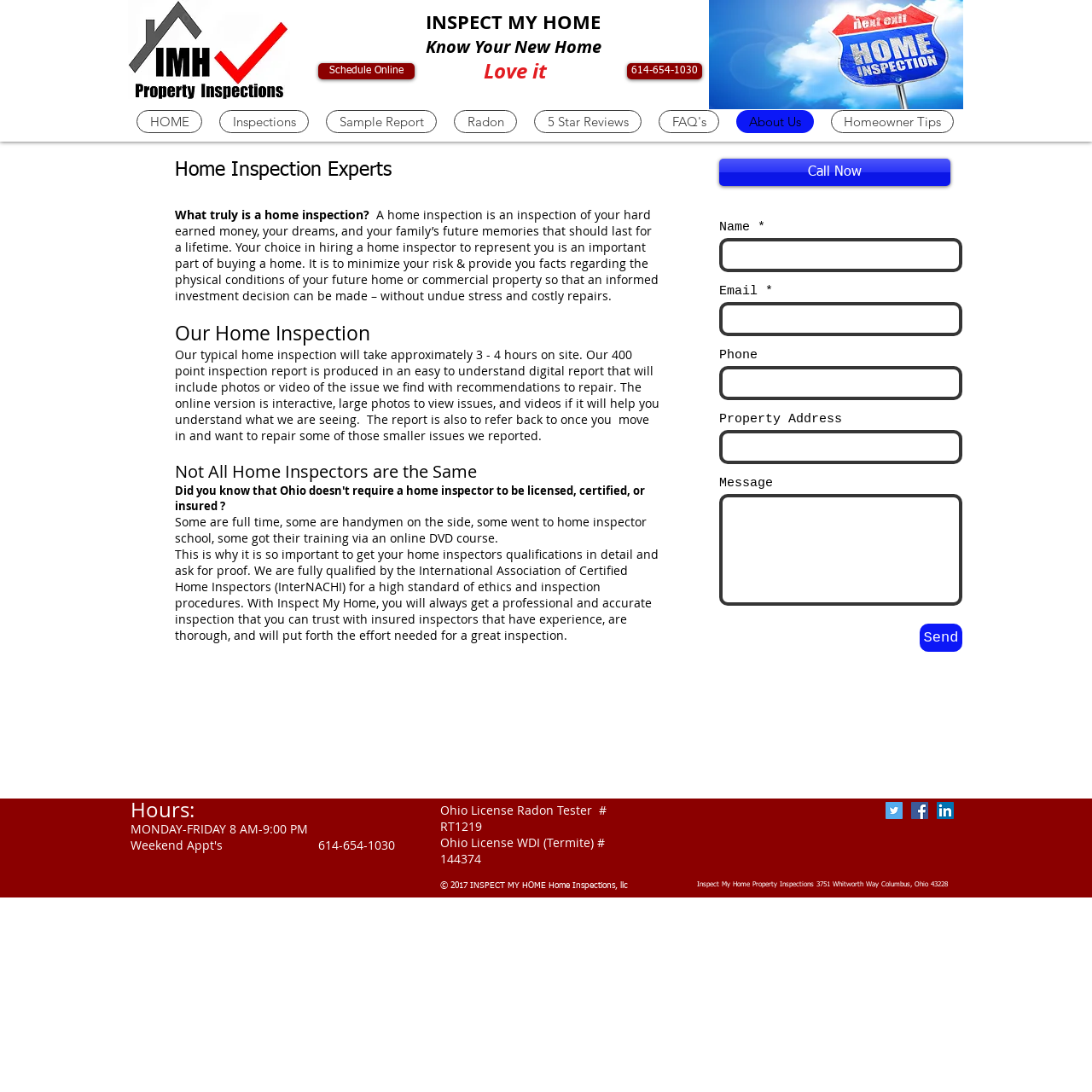What is the phone number to call for scheduling an inspection?
Please provide a comprehensive answer based on the contents of the image.

I found the answer by looking at the top-right corner of the webpage, where the phone number '614-654-1030' is displayed.